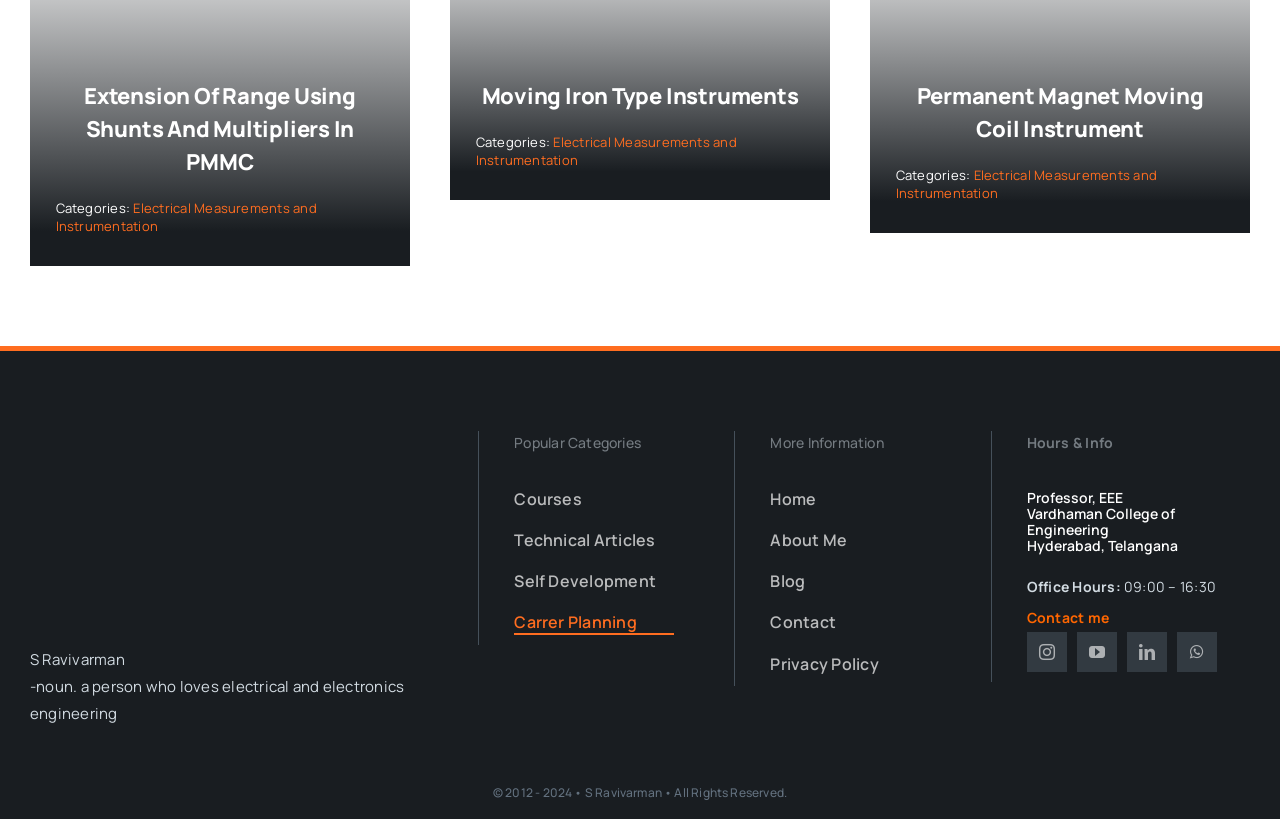Utilize the details in the image to give a detailed response to the question: What is the name of the person who loves electrical and electronics engineering?

I found this information by looking at the static text element with the content '-noun. a person who loves electrical and electronics engineering' which is located near the static text element with the content 'S Ravivarman'.